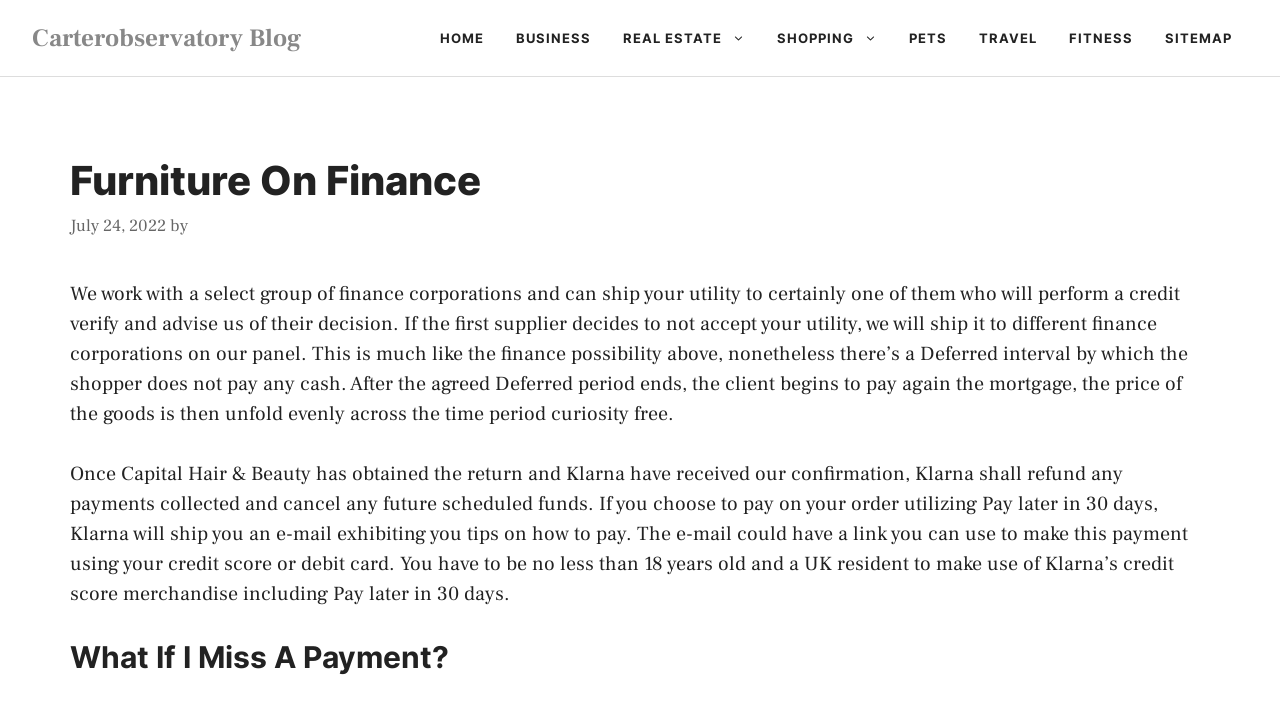Indicate the bounding box coordinates of the clickable region to achieve the following instruction: "click SHOPPING."

[0.595, 0.011, 0.698, 0.096]